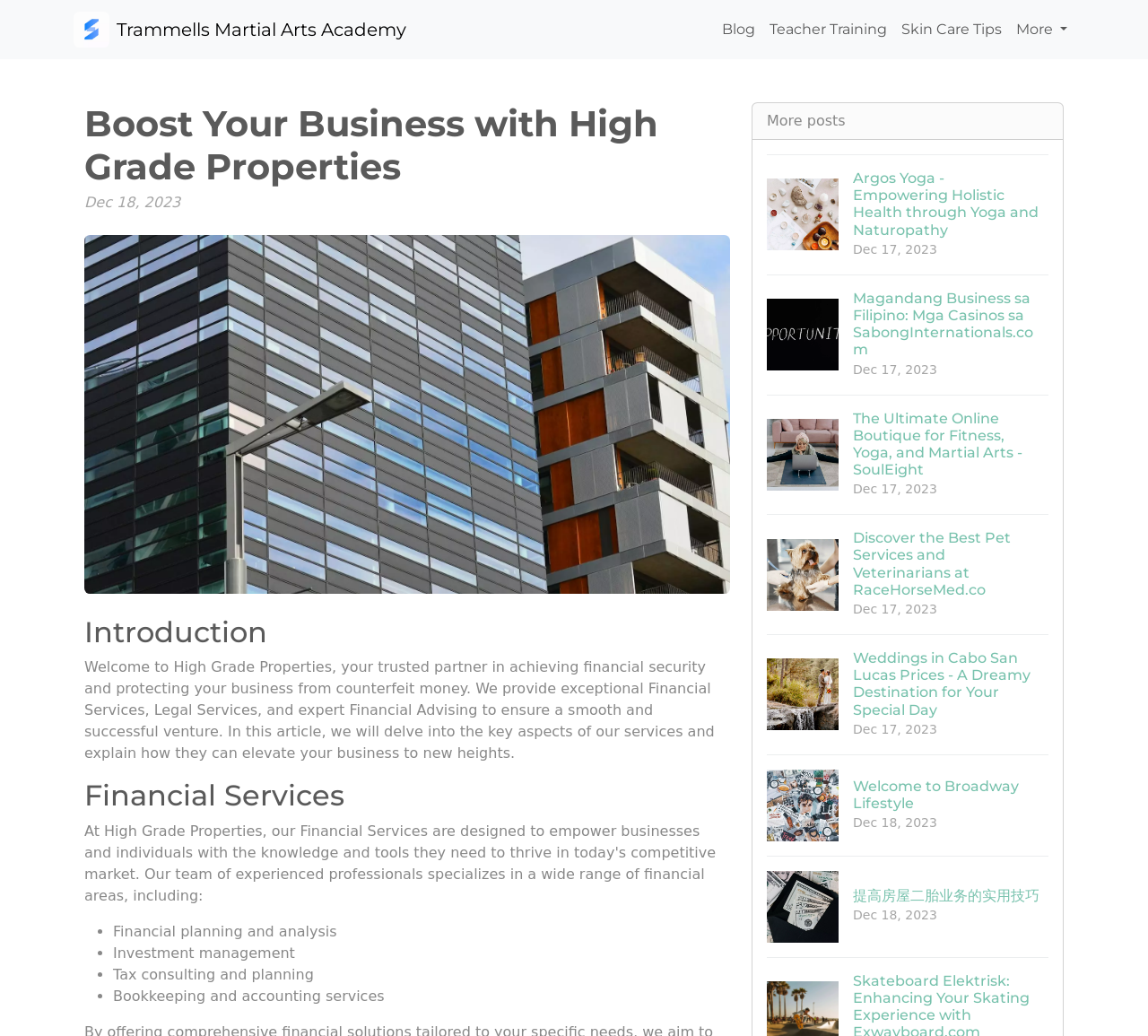How many blog posts are listed on the webpage?
Answer the question in a detailed and comprehensive manner.

There are six blog posts listed on the webpage, each with a title, image, and date, including 'Argos Yoga - Empowering Holistic Health through Yoga and Naturopathy', 'Magandang Business sa Filipino: Mga Casinos sa SabongInternationals.com', and others.